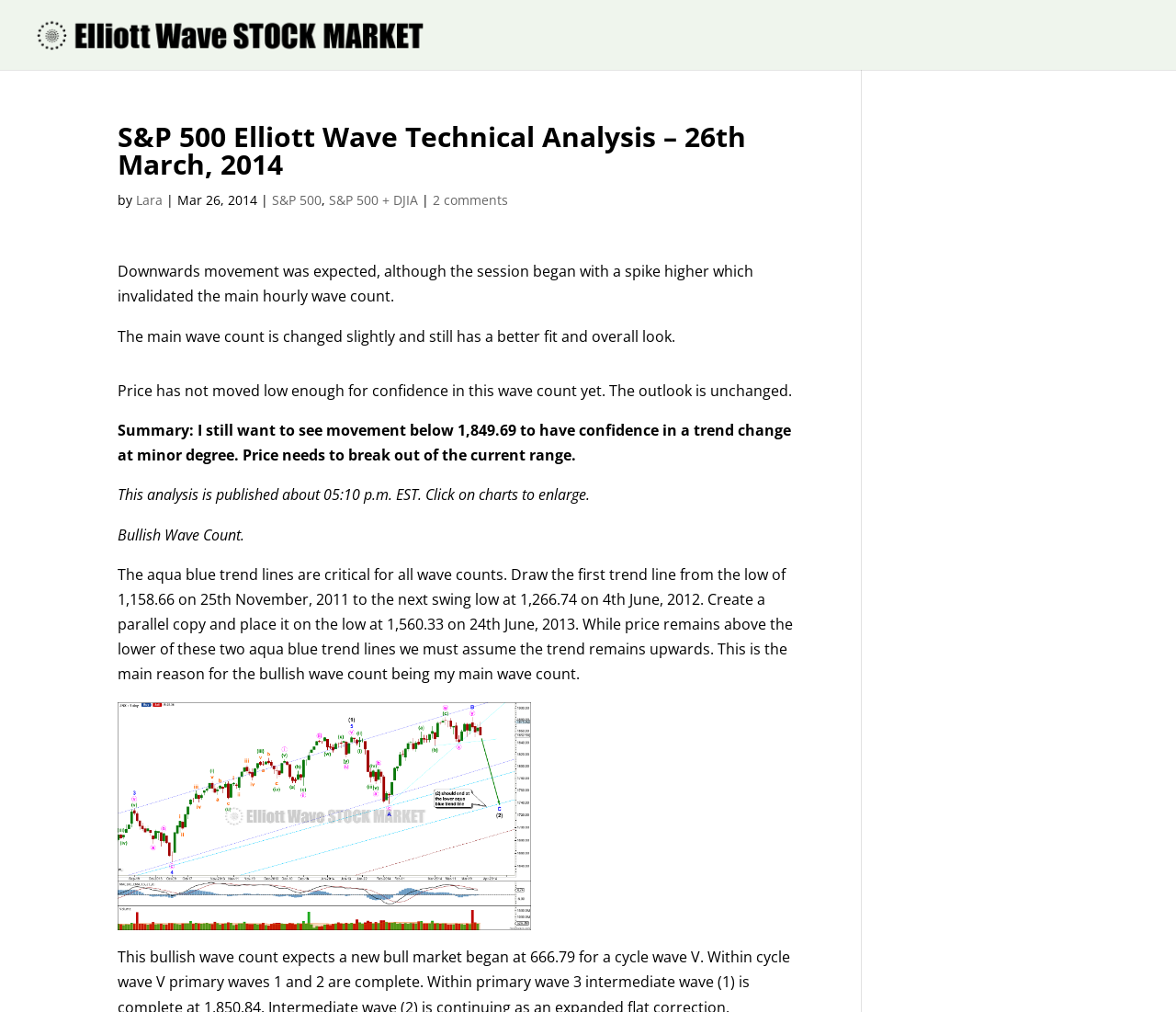What is the time of publication of this analysis?
Using the image as a reference, answer with just one word or a short phrase.

05:10 p.m. EST